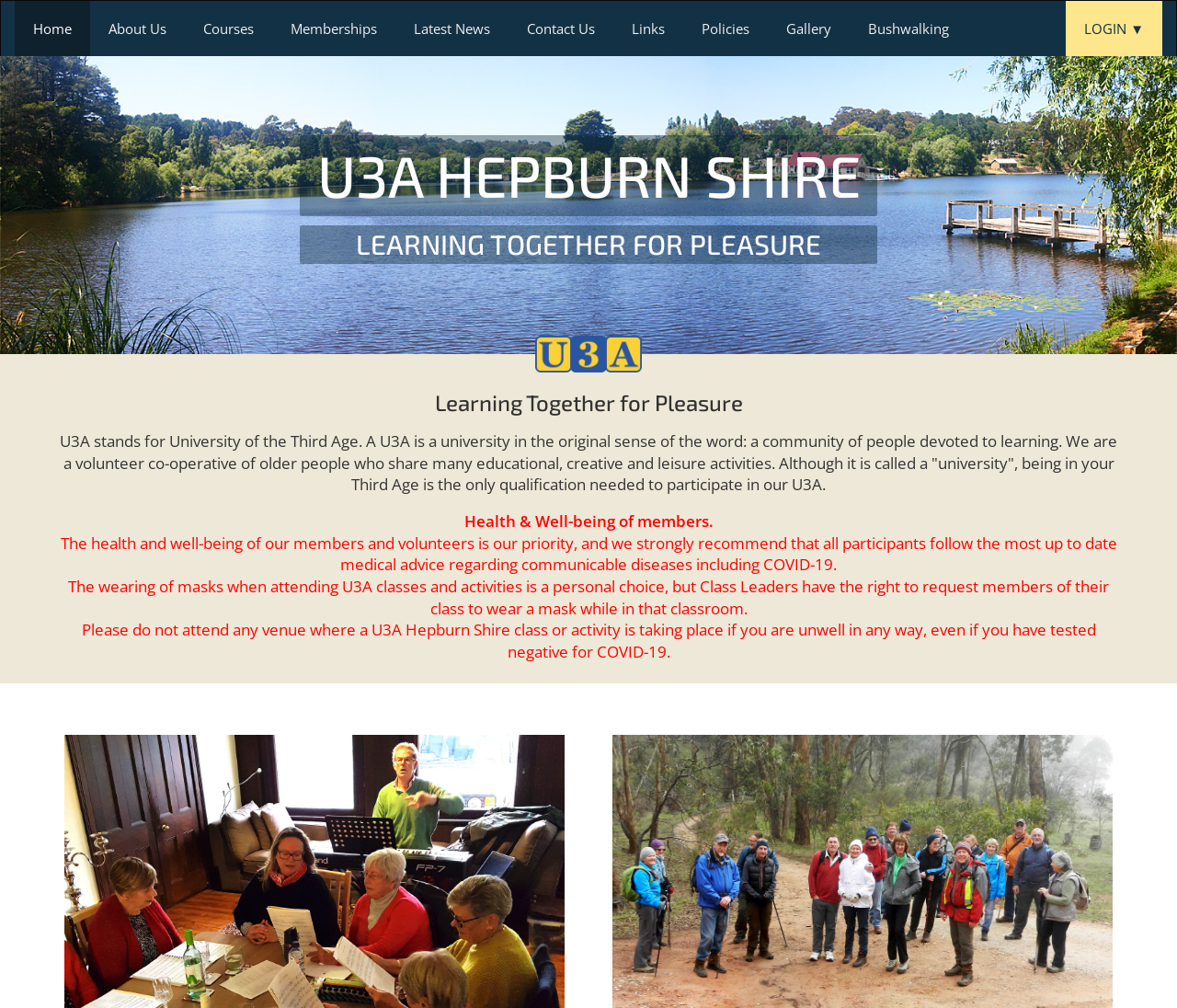What is recommended for participants regarding COVID-19?
Refer to the image and provide a thorough answer to the question.

The recommendation for participants regarding COVID-19 can be found in the StaticText 'The health and well-being of our members and volunteers is our priority, and we strongly recommend that all participants follow the most up to date medical advice regarding communicable diseases including COVID-19.'.